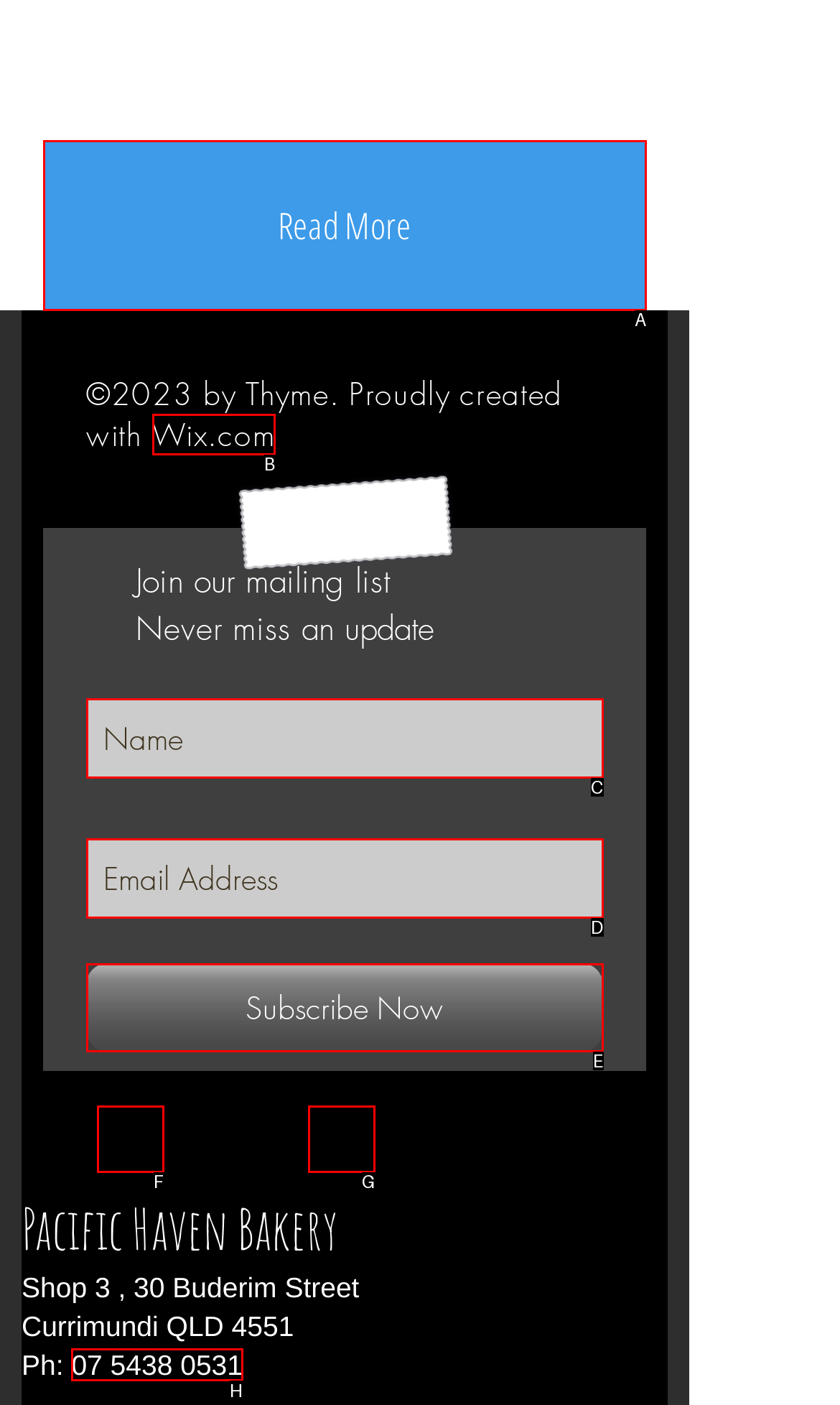Identify the letter of the option that should be selected to accomplish the following task: Call 07 5438 0531. Provide the letter directly.

H